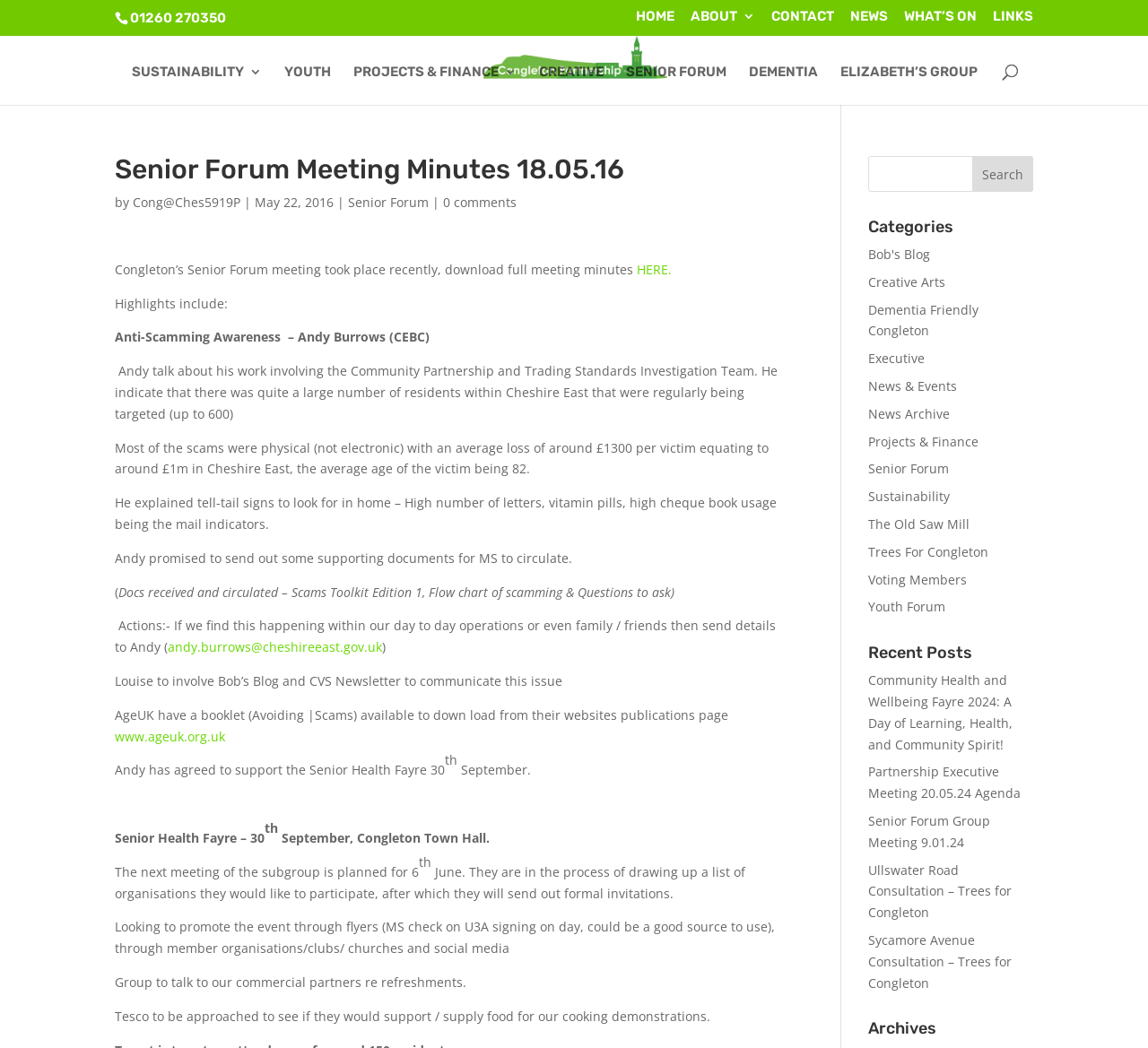Produce an extensive caption that describes everything on the webpage.

This webpage is about the Senior Forum meeting minutes of Congleton Partnership, dated 18.05.16. At the top, there is a navigation menu with links to HOME, ABOUT, CONTACT, NEWS, WHAT'S ON, and LINKS. Below the navigation menu, there is a logo of Congleton Partnership with a link to the partnership's website.

On the left side of the page, there are several links to different categories, including SUSTAINABILITY, YOUTH, PROJECTS & FINANCE, CREATIVE, SENIOR FORUM, DEMENTIA, and ELIZABETH'S GROUP. There is also a search box where users can search for specific content.

The main content of the page is the Senior Forum meeting minutes, which includes a heading, a brief introduction, and several paragraphs of text describing the meeting's highlights, including a talk by Andy Burrows about anti-scamming awareness. The text also mentions actions to be taken, such as sending details to Andy Burrows if scams are found, and promoting the Senior Health Fayre event through flyers, social media, and other means.

On the right side of the page, there are three sections: Categories, Recent Posts, and Archives. The Categories section lists various categories, including Bob's Blog, Creative Arts, Dementia Friendly Congleton, and others. The Recent Posts section lists several recent posts, including Community Health and Wellbeing Fayre 2024, Partnership Executive Meeting 20.05.24 Agenda, and others. The Archives section is located at the bottom of the page.

Overall, the webpage provides information about the Senior Forum meeting minutes, with links to related categories and recent posts, as well as a search function to facilitate navigation.